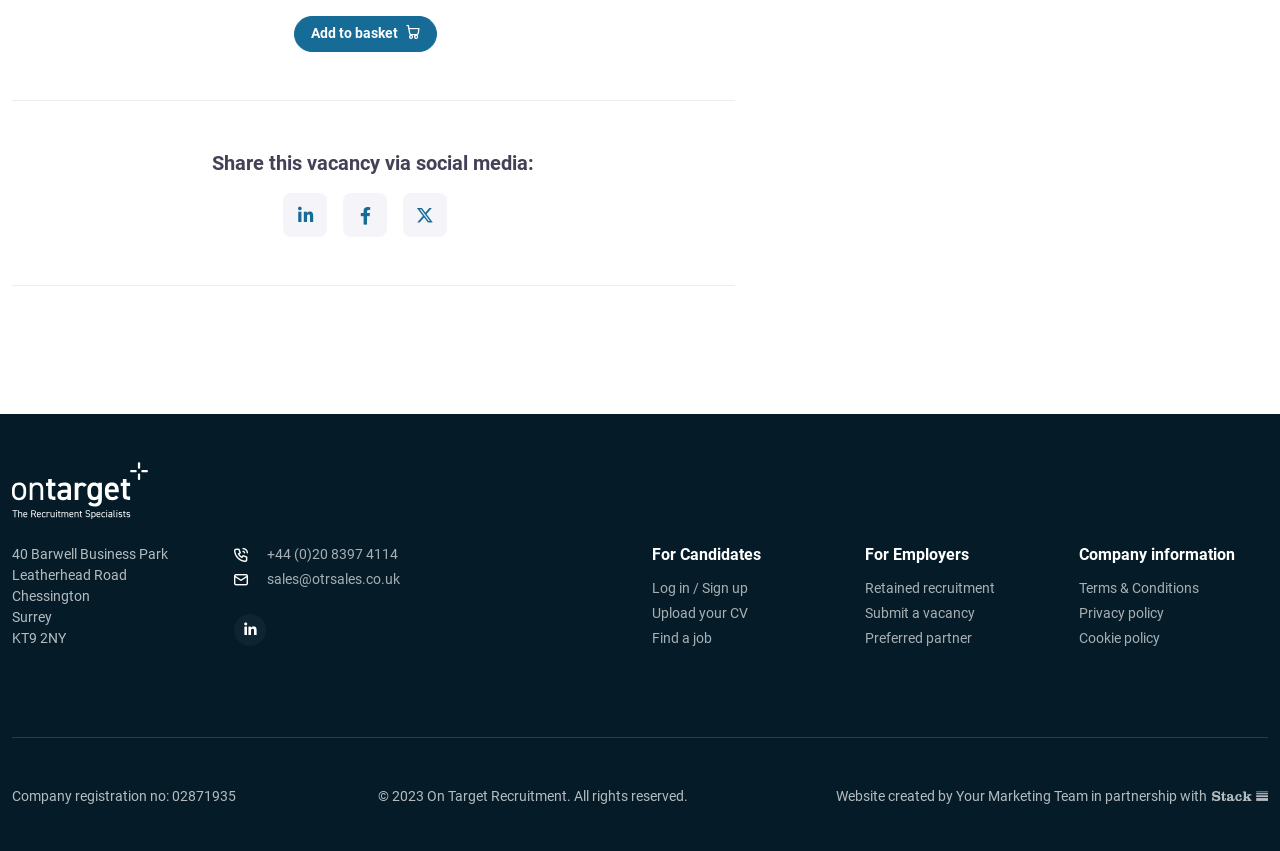Identify the bounding box coordinates of the clickable section necessary to follow the following instruction: "Share this vacancy via social media". The coordinates should be presented as four float numbers from 0 to 1, i.e., [left, top, right, bottom].

[0.009, 0.175, 0.574, 0.208]